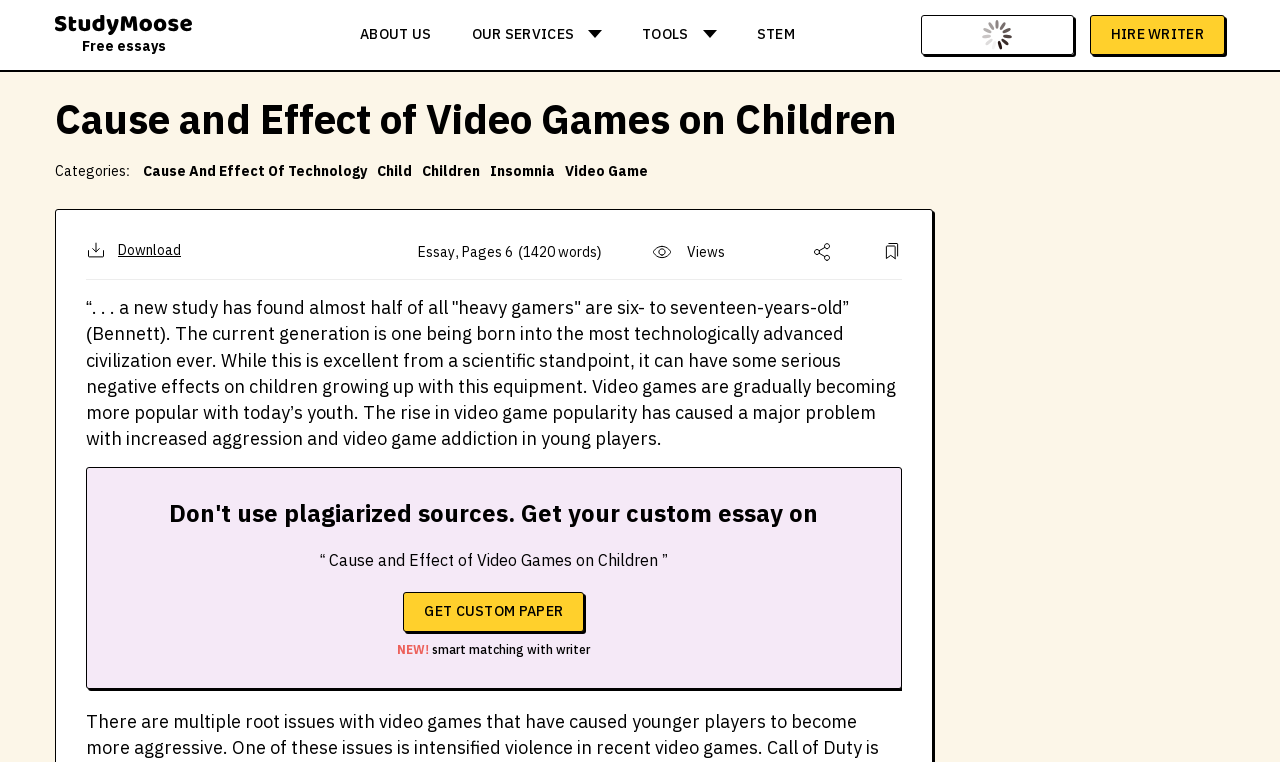What is the word count of the essay?
Based on the image, give a one-word or short phrase answer.

1420 words